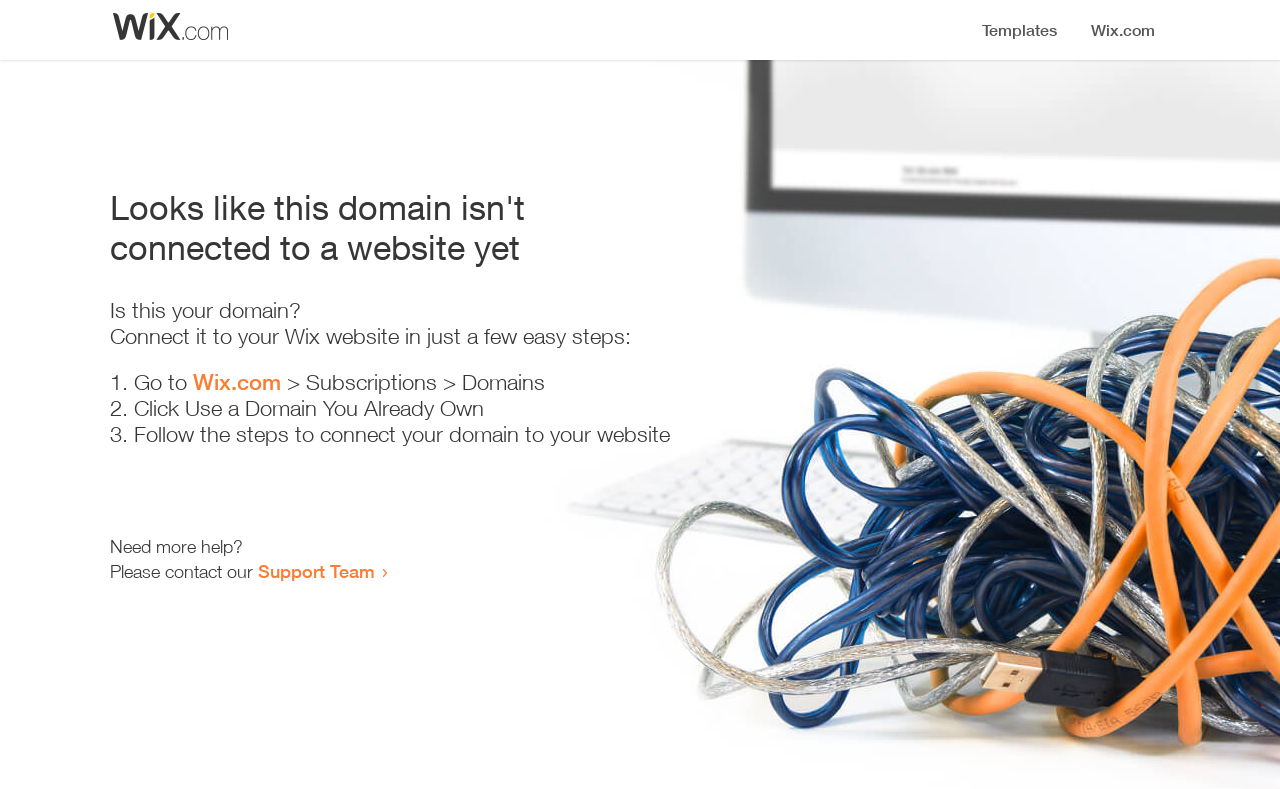Using a single word or phrase, answer the following question: 
How many steps are required to connect the domain to a website?

3